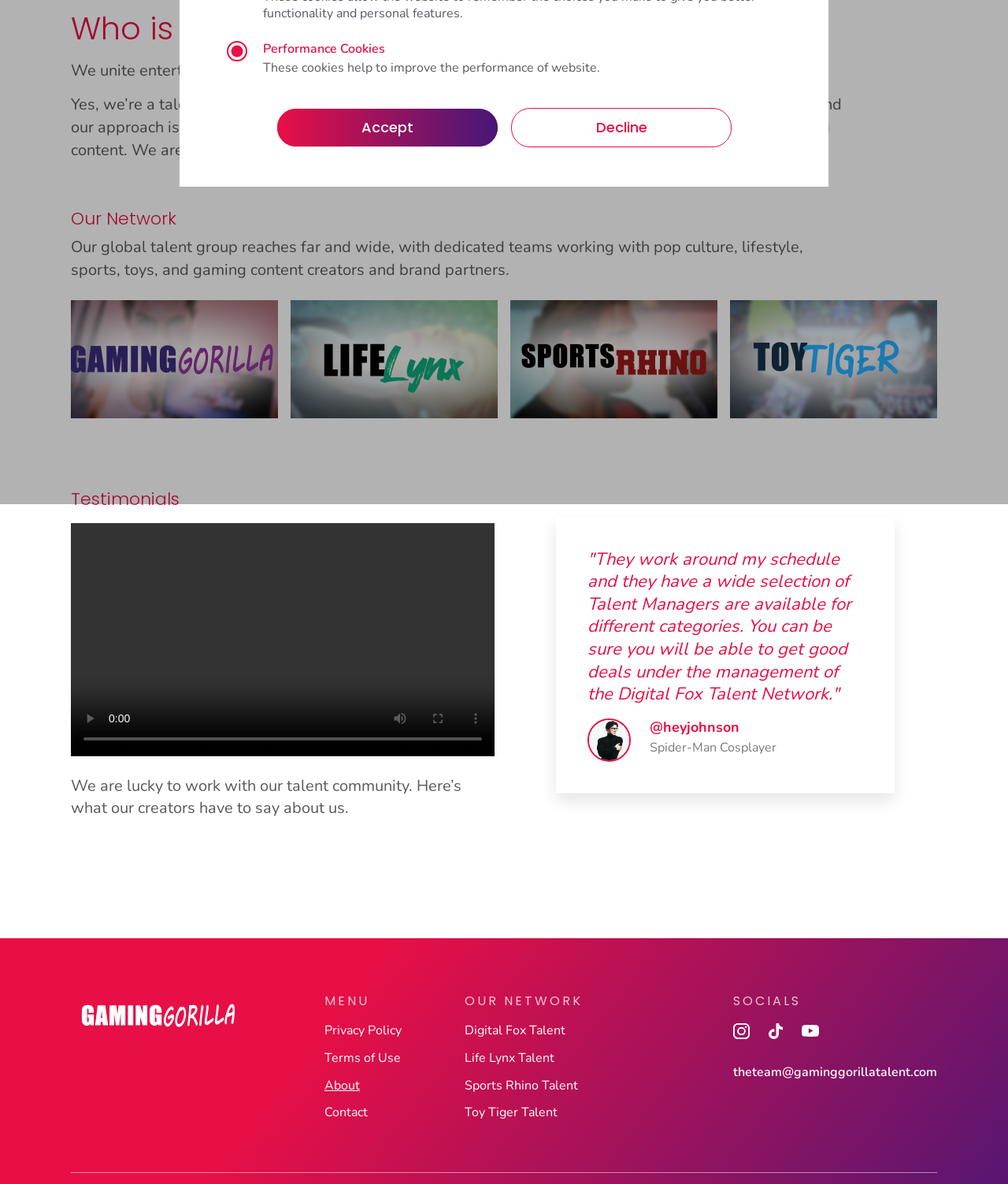Locate and provide the bounding box coordinates for the HTML element that matches this description: "Unusual Form (10)".

None